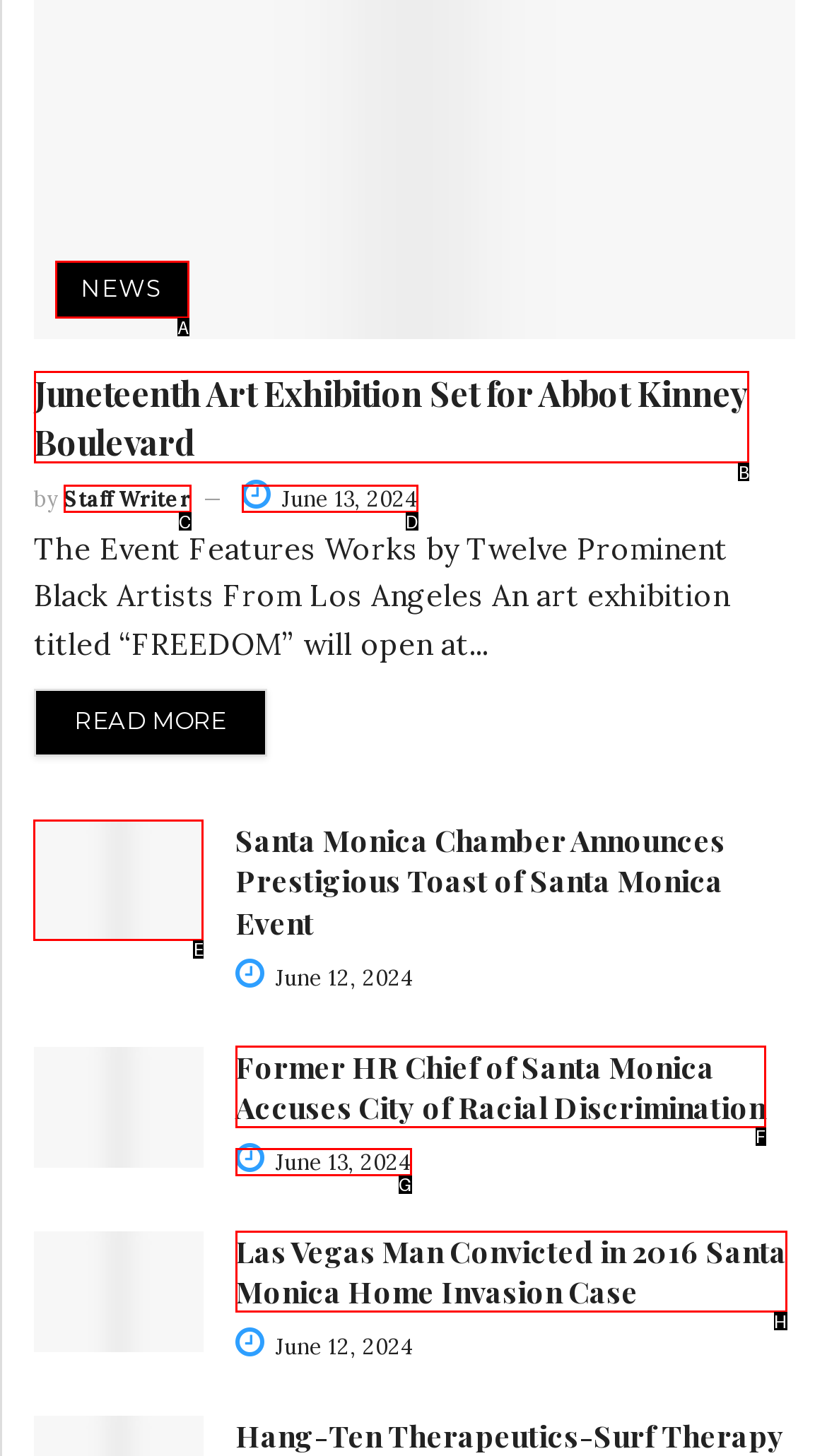Choose the HTML element that should be clicked to accomplish the task: View Santa Monica Chamber Announces Prestigious Toast of Santa Monica Event. Answer with the letter of the chosen option.

E